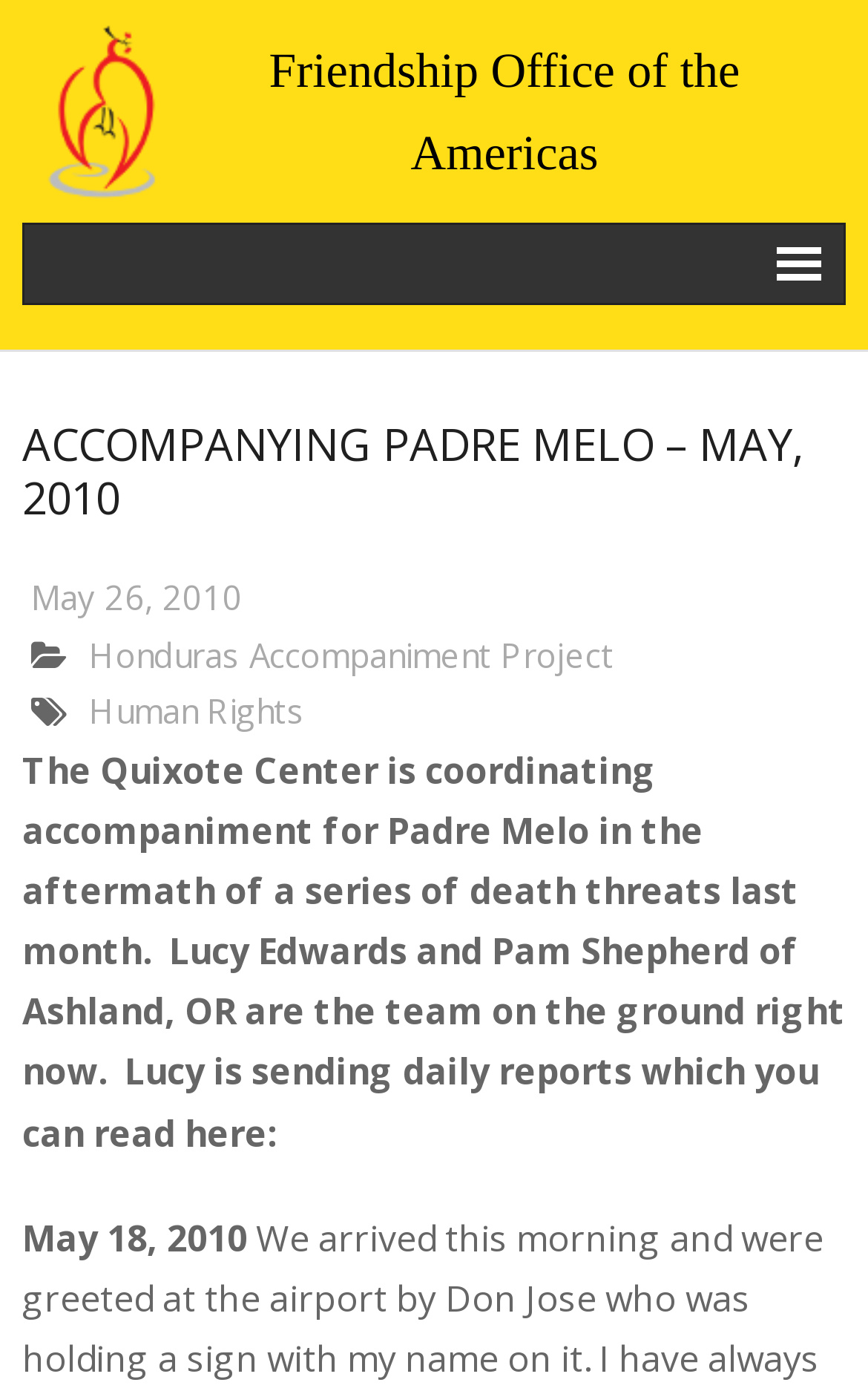Respond with a single word or phrase to the following question:
What is the name of the organization?

Friendship Office of the Americas